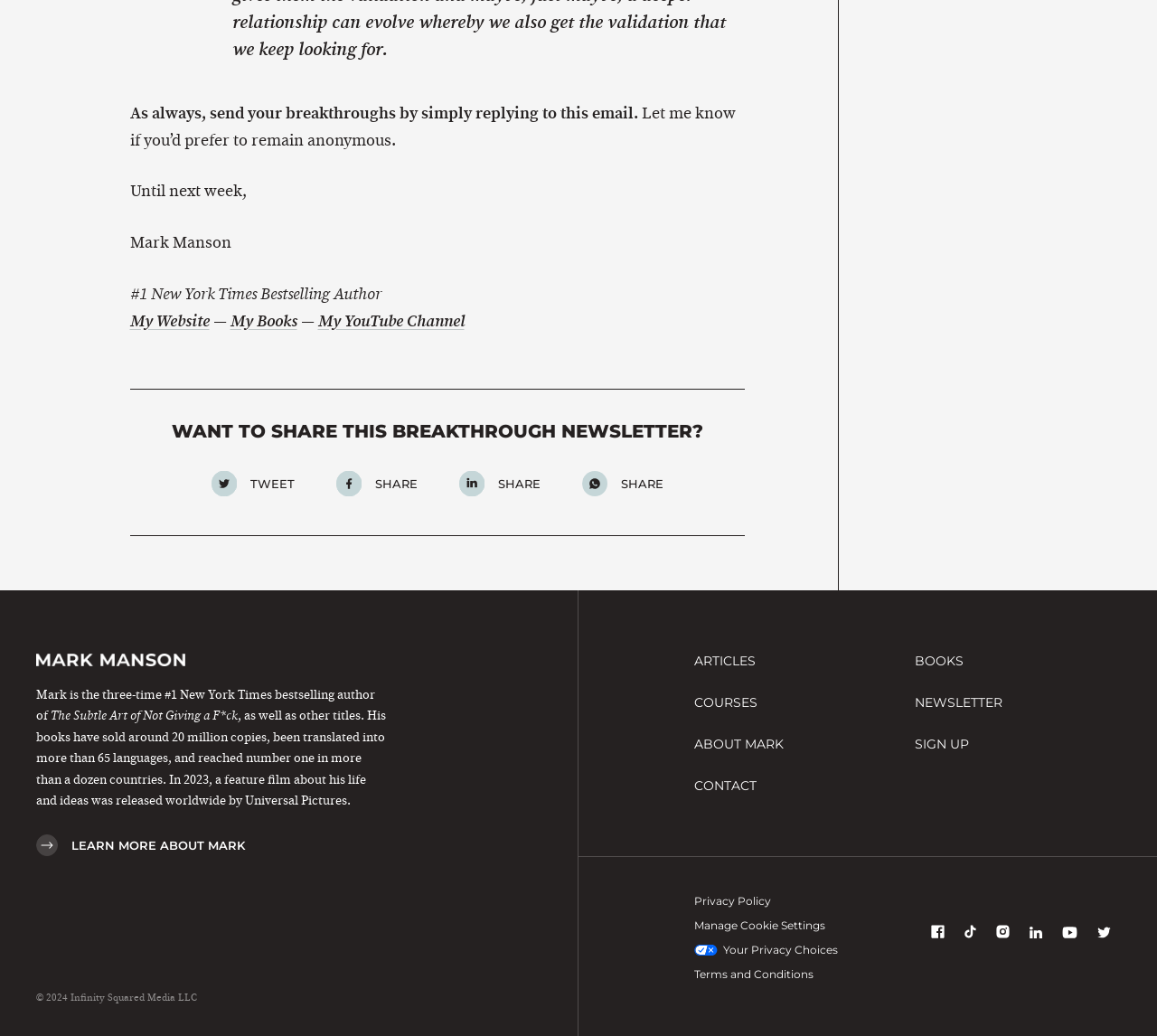Find the bounding box coordinates of the area that needs to be clicked in order to achieve the following instruction: "Read Mark's articles". The coordinates should be specified as four float numbers between 0 and 1, i.e., [left, top, right, bottom].

[0.588, 0.618, 0.779, 0.658]